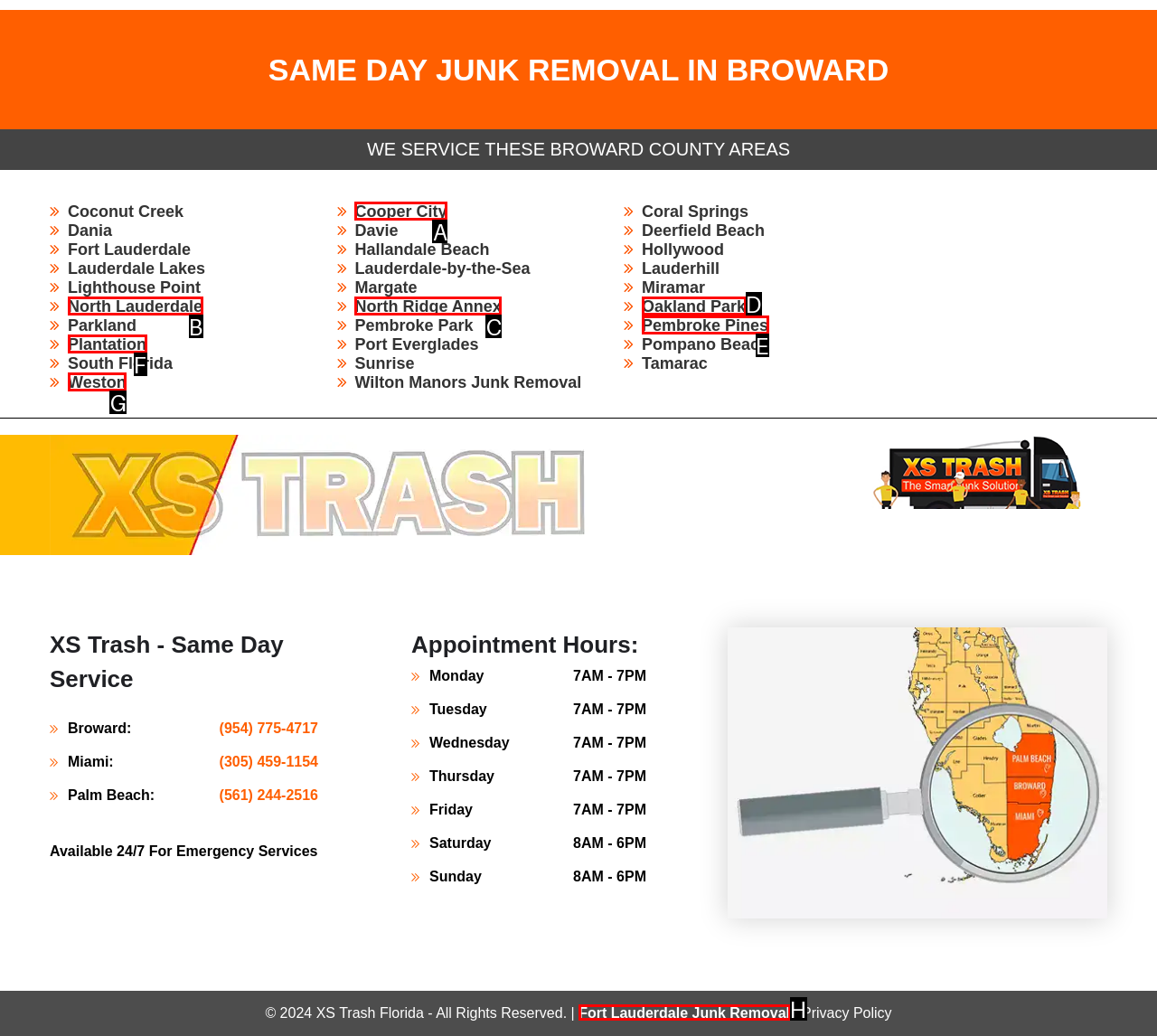Point out the option that needs to be clicked to fulfill the following instruction: Visit Fort Lauderdale Junk Removal
Answer with the letter of the appropriate choice from the listed options.

H